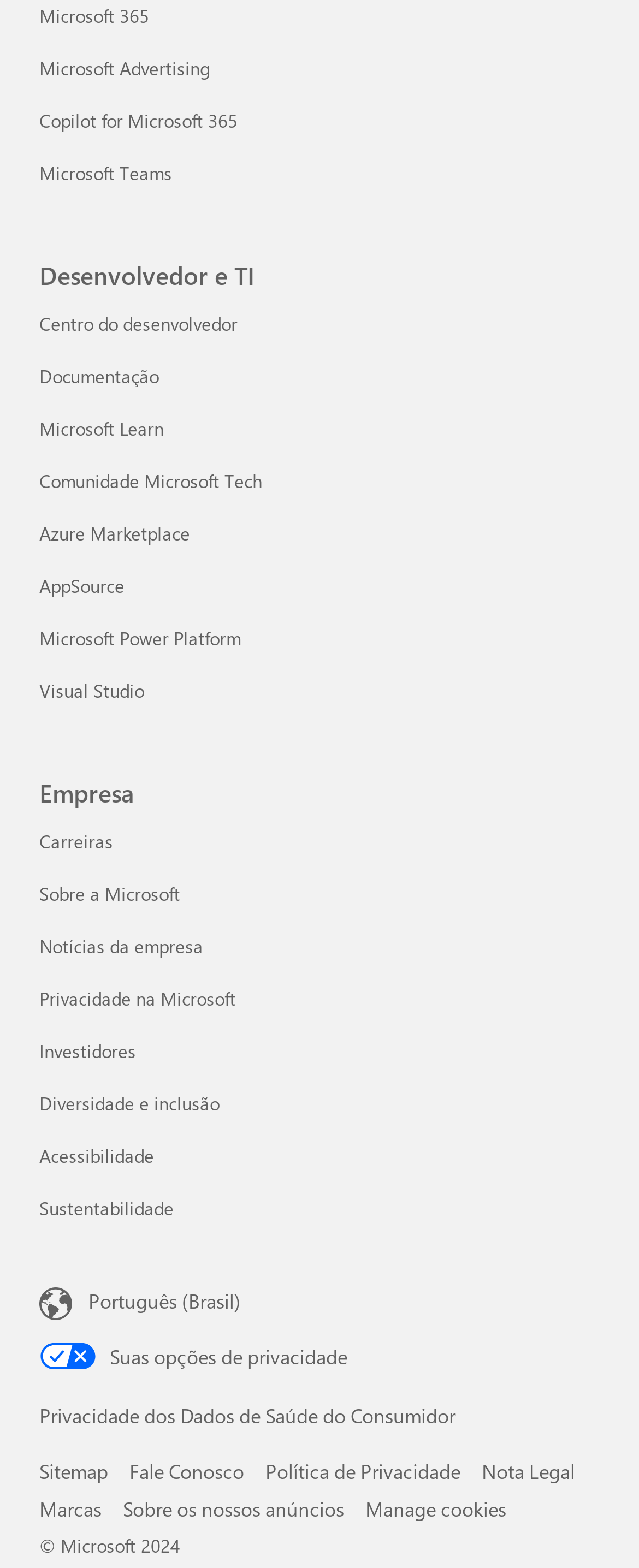Show the bounding box coordinates for the HTML element described as: "Sobre os nossos anúncios".

[0.192, 0.954, 0.538, 0.97]